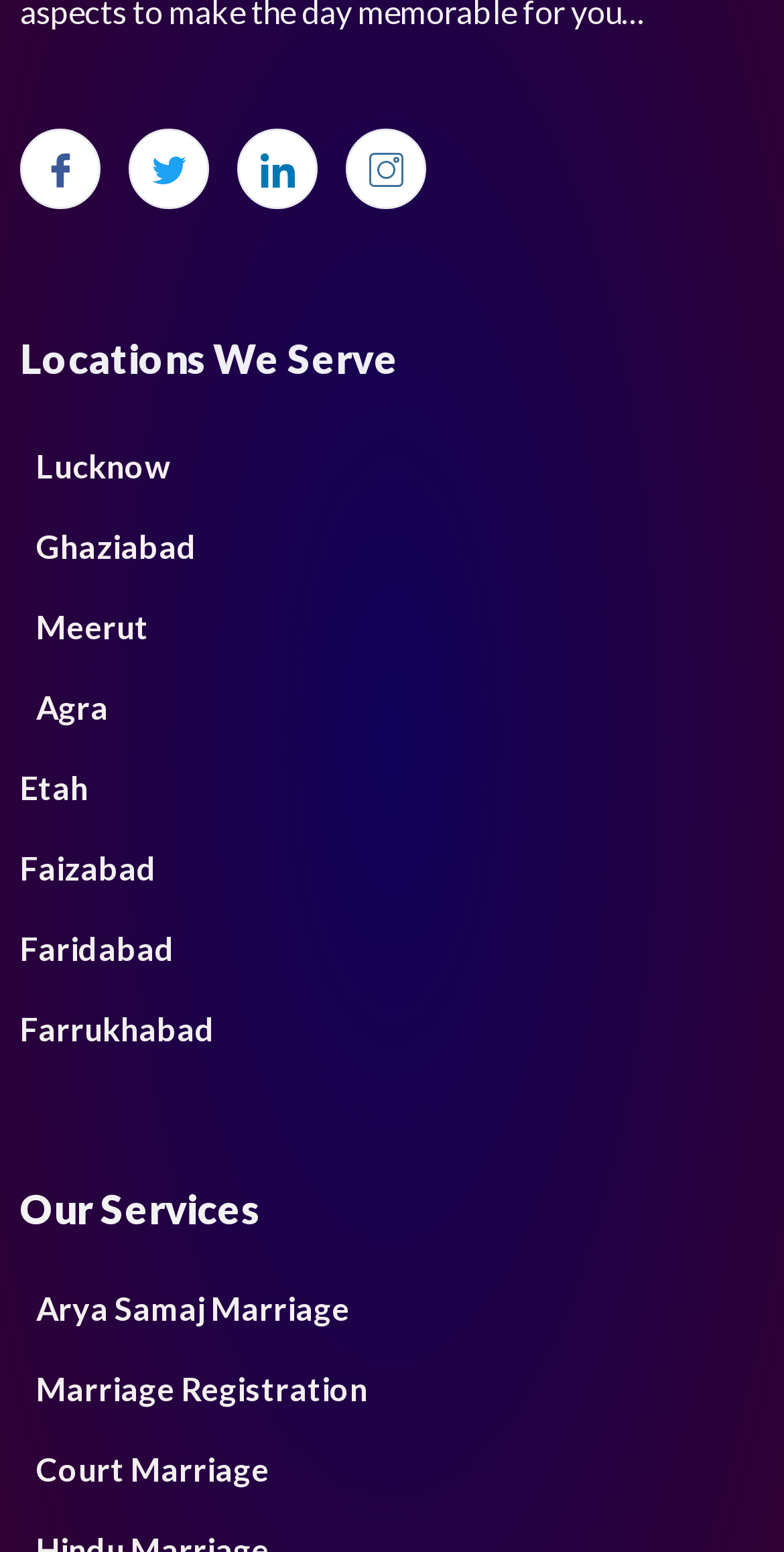Please provide a brief answer to the question using only one word or phrase: 
How many services are listed?

3